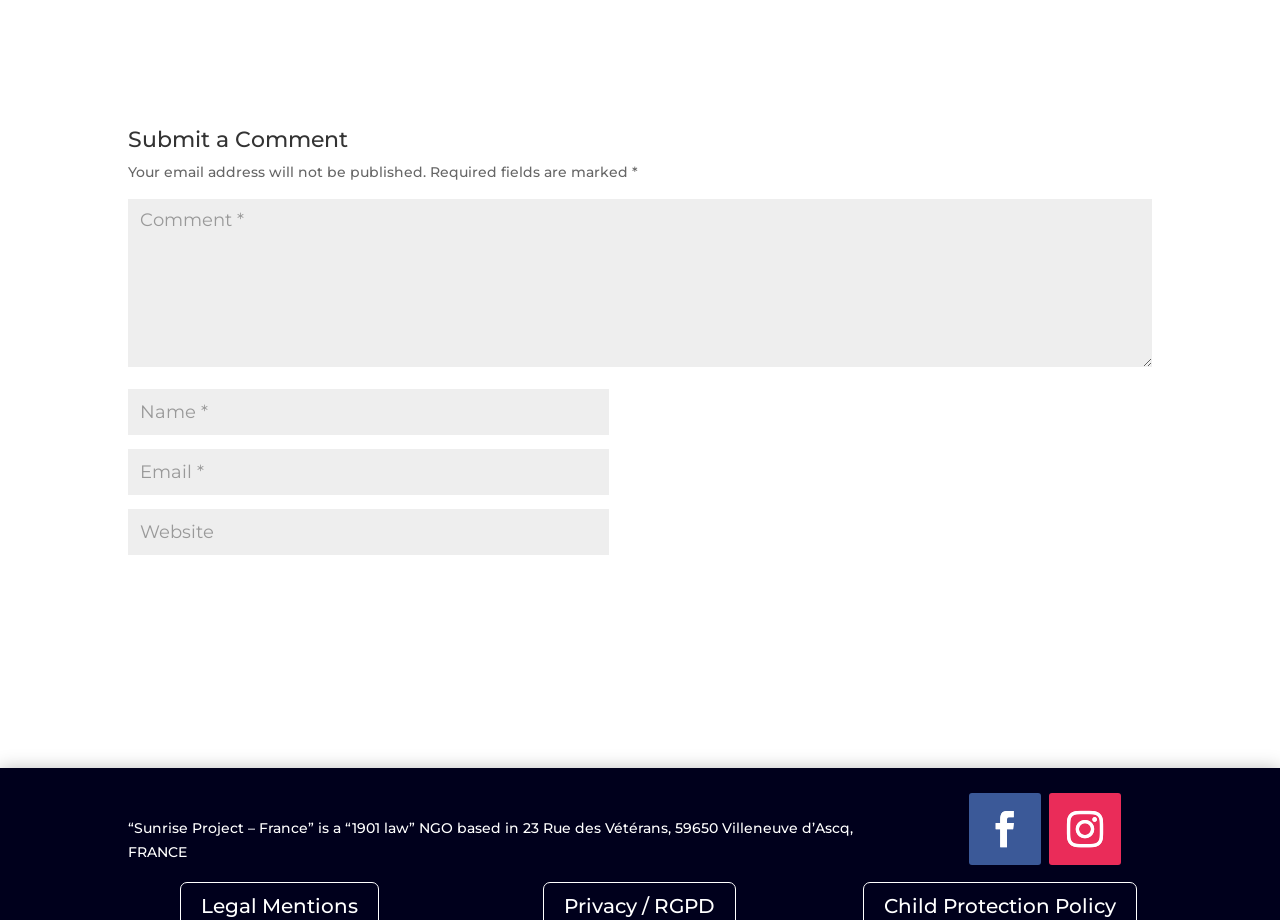How many required fields are in the form?
Please provide a comprehensive answer based on the information in the image.

The form has four fields: comment, name, email, and website. The comment, name, and email fields are marked as required, indicated by an asterisk (*) symbol, so there are three required fields in the form.